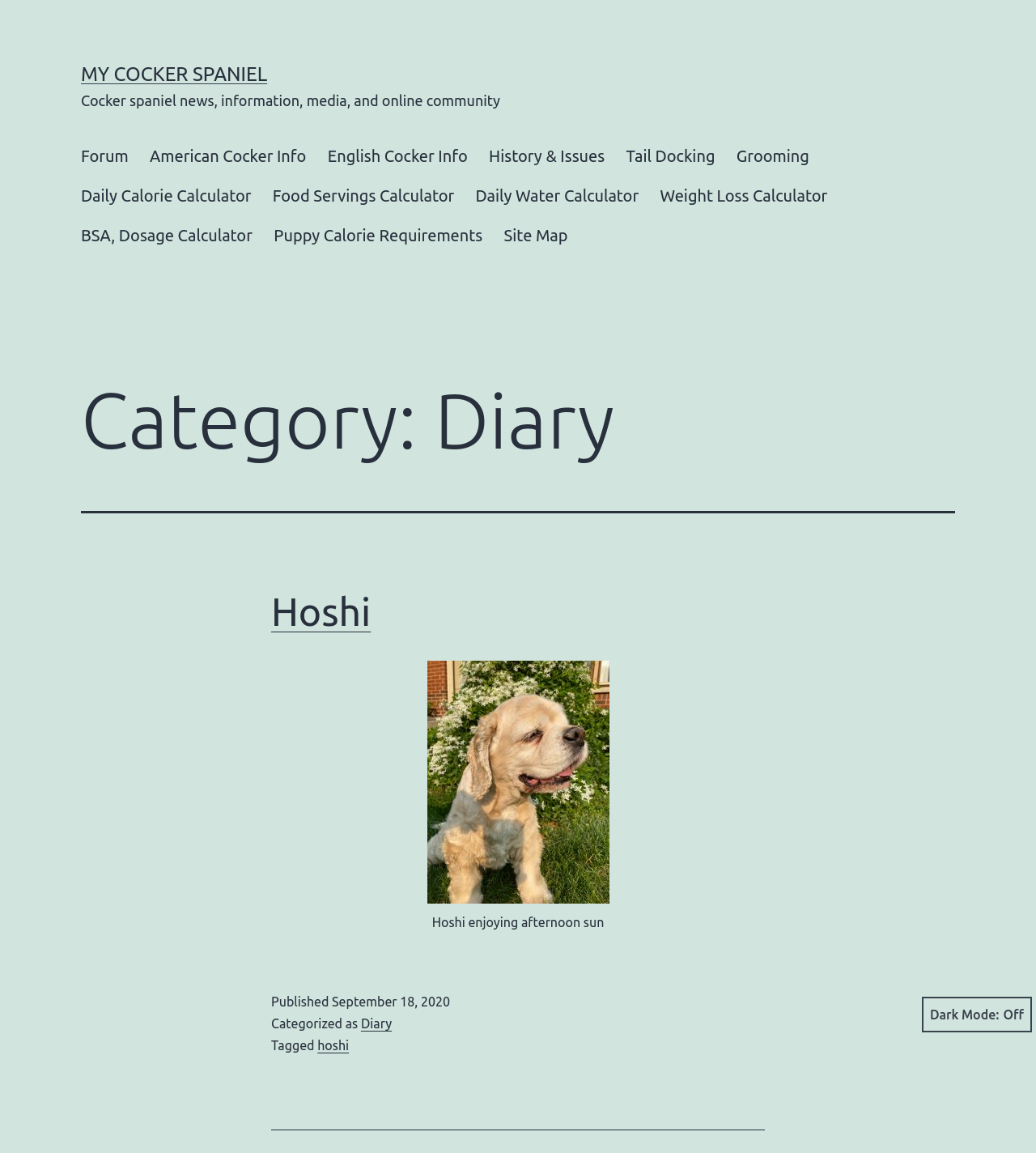Analyze the image and deliver a detailed answer to the question: What is the theme of the website?

The theme of the website can be inferred from the various links and sections on the webpage, such as 'American Cocker Info', 'English Cocker Info', and 'Cocker spaniel news, information, media, and online community', which all suggest that the website is about Cocker Spaniels.